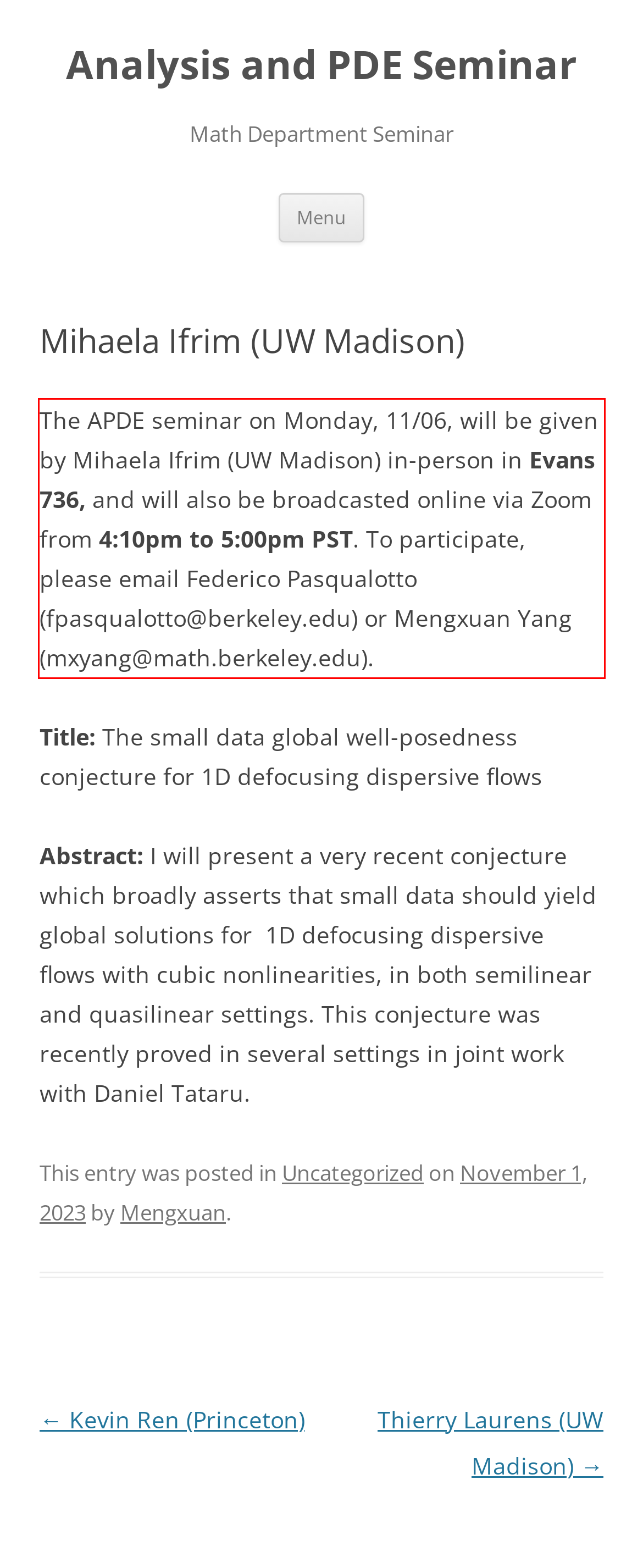Look at the screenshot of the webpage, locate the red rectangle bounding box, and generate the text content that it contains.

The APDE seminar on Monday, 11/06, will be given by Mihaela Ifrim (UW Madison) in-person in Evans 736, and will also be broadcasted online via Zoom from 4:10pm to 5:00pm PST. To participate, please email Federico Pasqualotto (fpasqualotto@berkeley.edu) or Mengxuan Yang (mxyang@math.berkeley.edu).